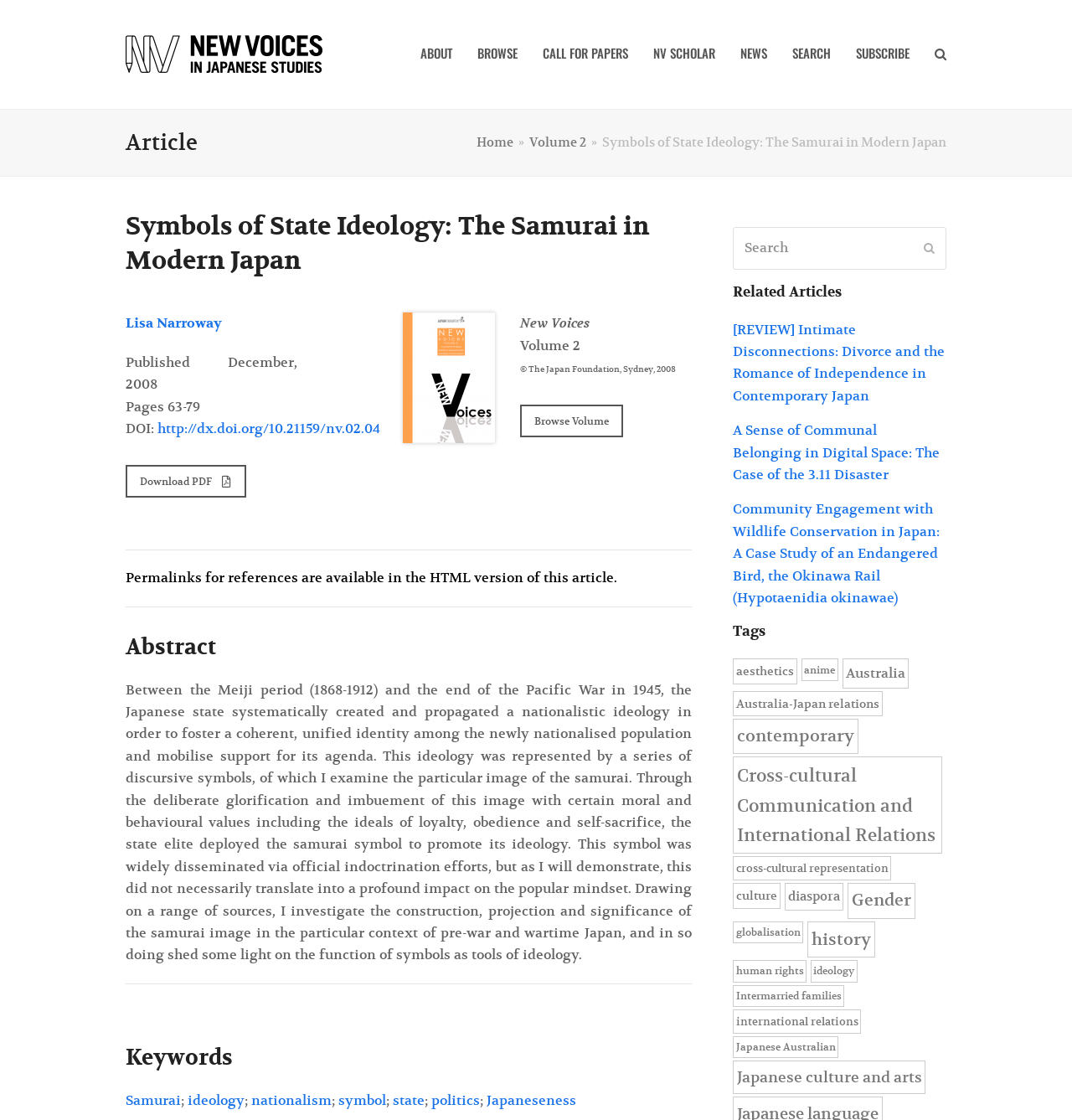Please specify the bounding box coordinates of the clickable section necessary to execute the following command: "Browse Volume 2".

[0.485, 0.361, 0.581, 0.39]